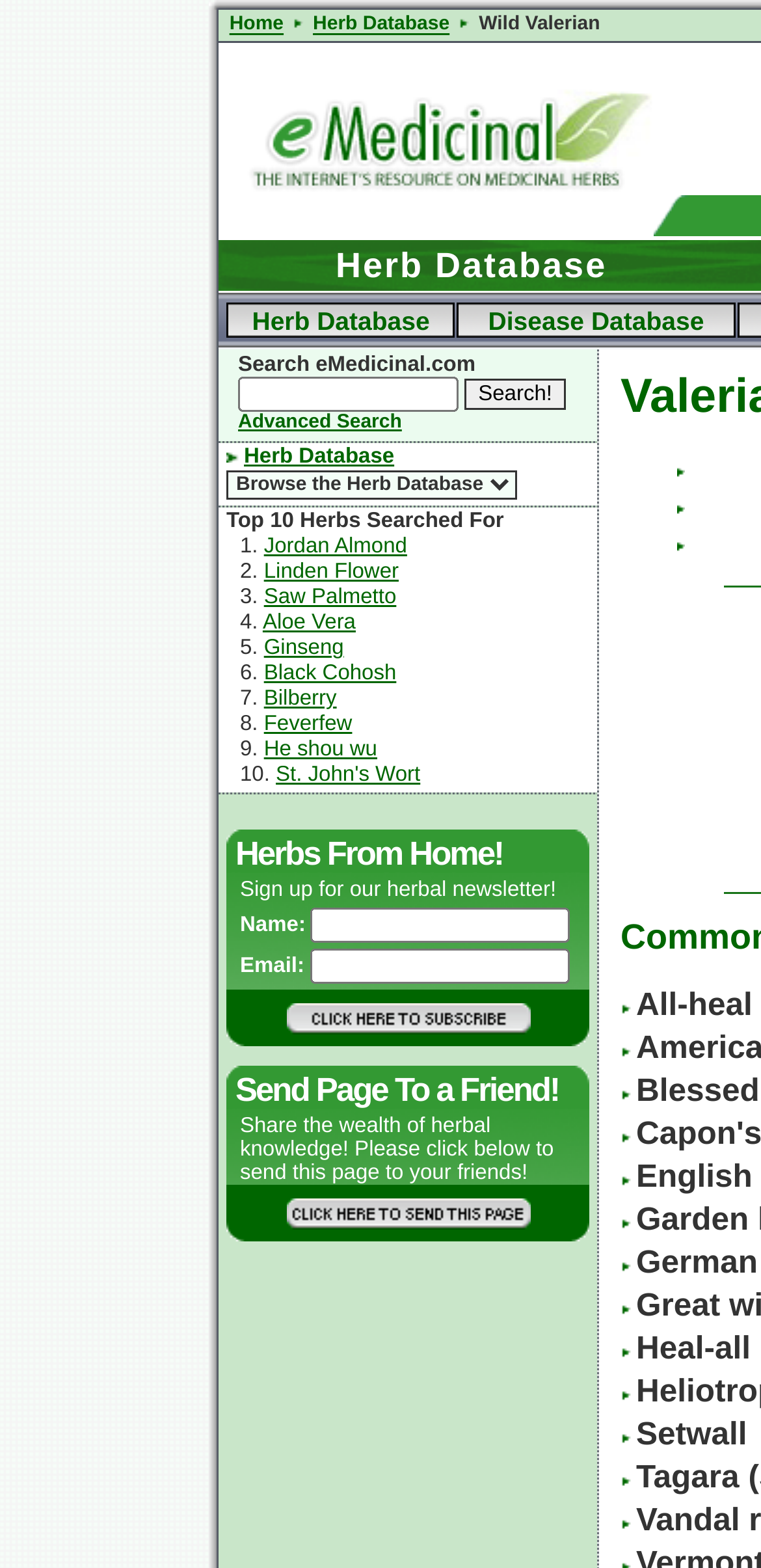Determine the bounding box coordinates of the target area to click to execute the following instruction: "Click on the Herb Database link."

[0.411, 0.009, 0.591, 0.023]